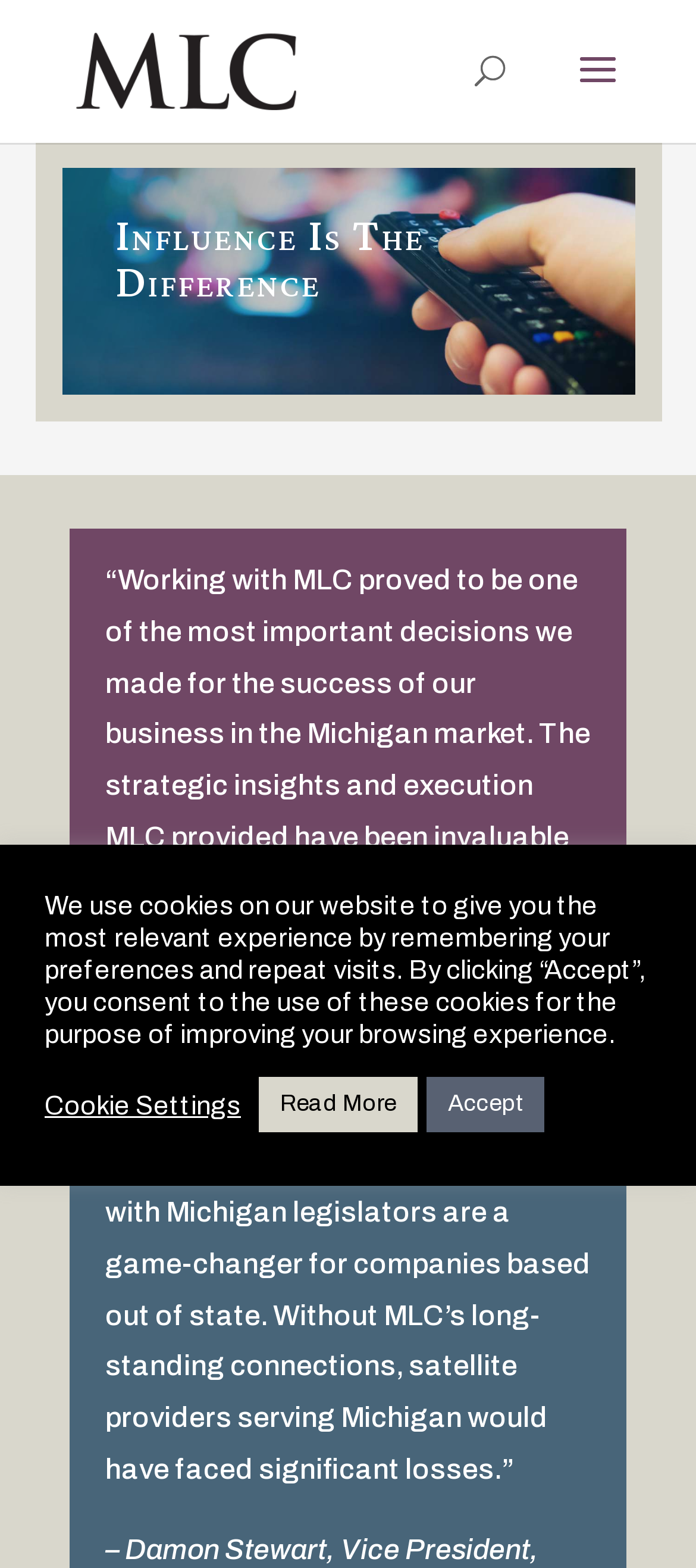What is the purpose of the button 'Cookie Settings'?
Provide a comprehensive and detailed answer to the question.

The button 'Cookie Settings' is located near a StaticText element that mentions cookies and browsing experience, suggesting that the button is related to managing cookies on the website.